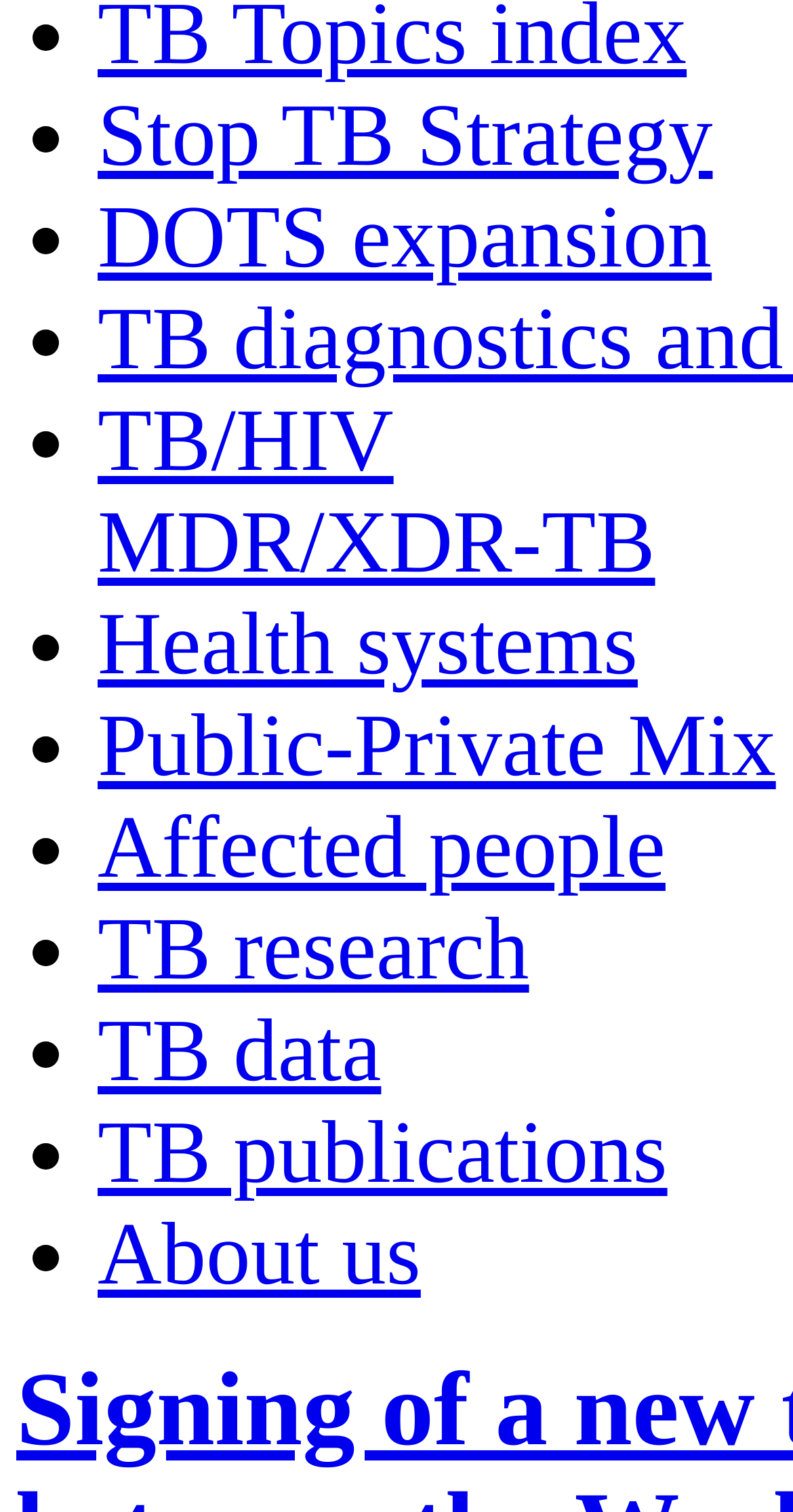Using the provided element description "Consumer goods", determine the bounding box coordinates of the UI element.

None